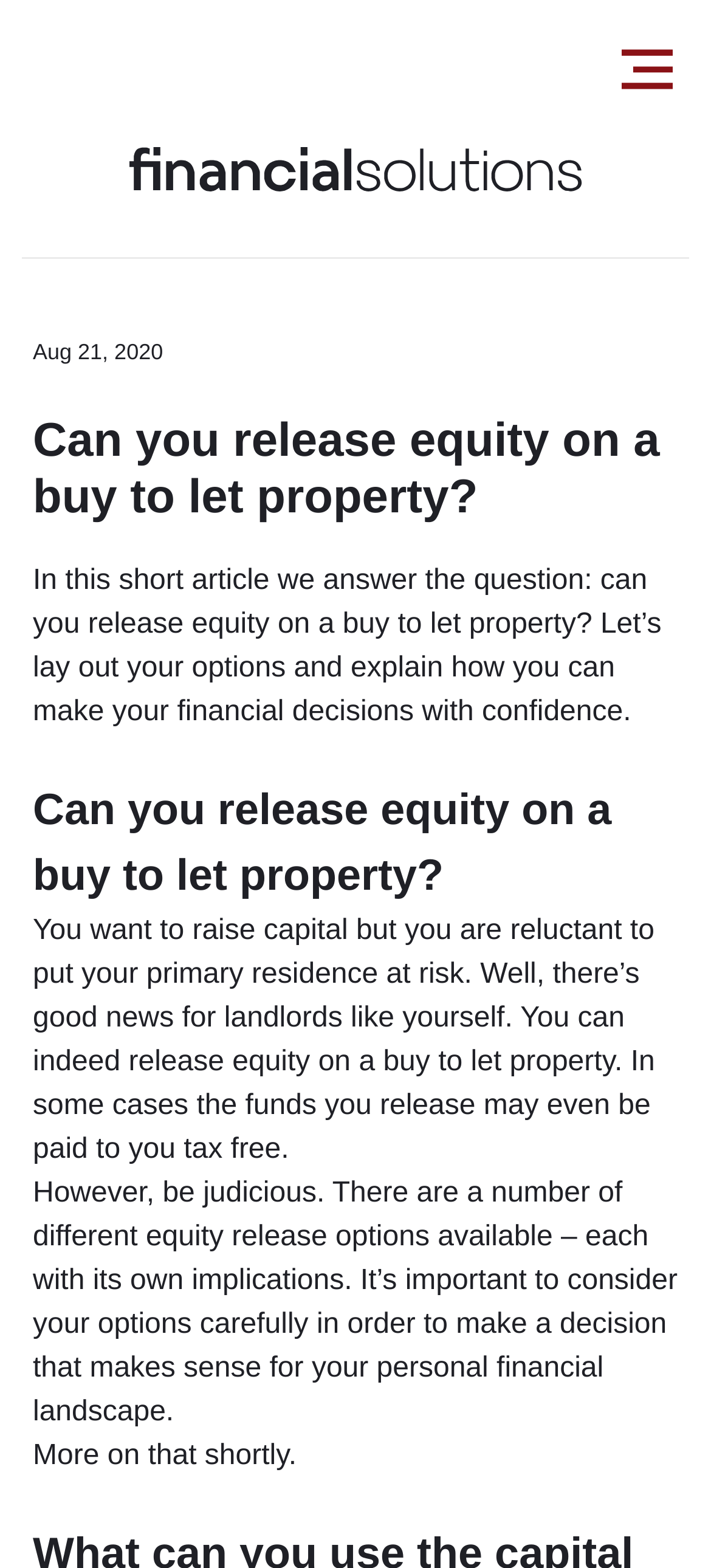Describe all the key features of the webpage in detail.

The webpage is about releasing equity on a buy to let property, with a focus on explaining the options available to landlords. At the top right corner, there is a button. Below it, on the left side, there is a link with a date "Aug 21, 2020" next to it. 

The main content of the webpage is divided into sections, each with a heading "Can you release equity on a buy to let property?" The first section explains that the article will answer the question of whether one can release equity on a buy to let property and outline the available options. 

Below this section, there is another section with the same heading, which provides more information on releasing equity. It explains that landlords can release equity on a buy to let property, and in some cases, the funds may be tax-free. 

Further down, there is another section that advises readers to be cautious and consider their options carefully to make a decision that suits their personal financial situation. Finally, there is a brief statement "More on that shortly" at the bottom of the page.